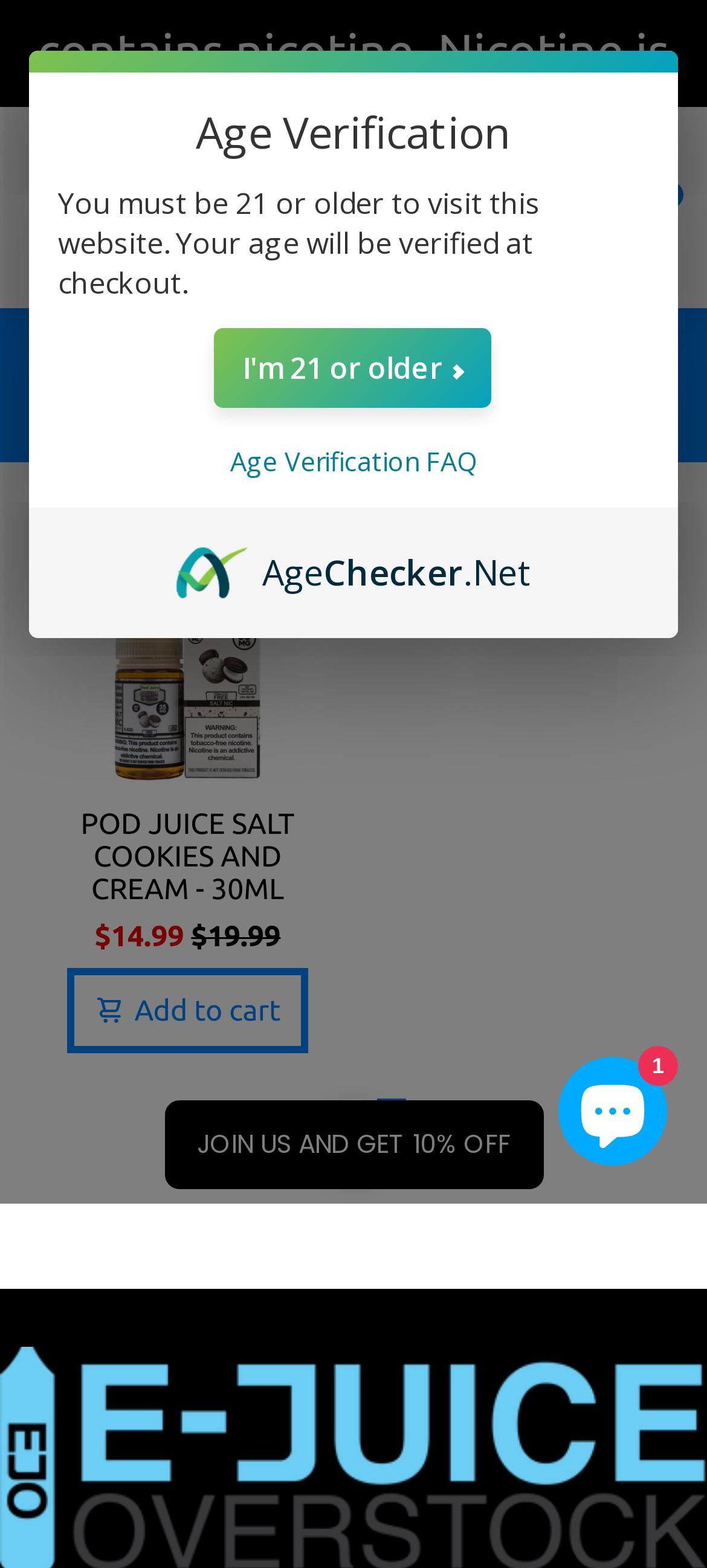What is the phone number for checkout assistance?
Please provide a single word or phrase as your answer based on the screenshot.

(661) 525-2077